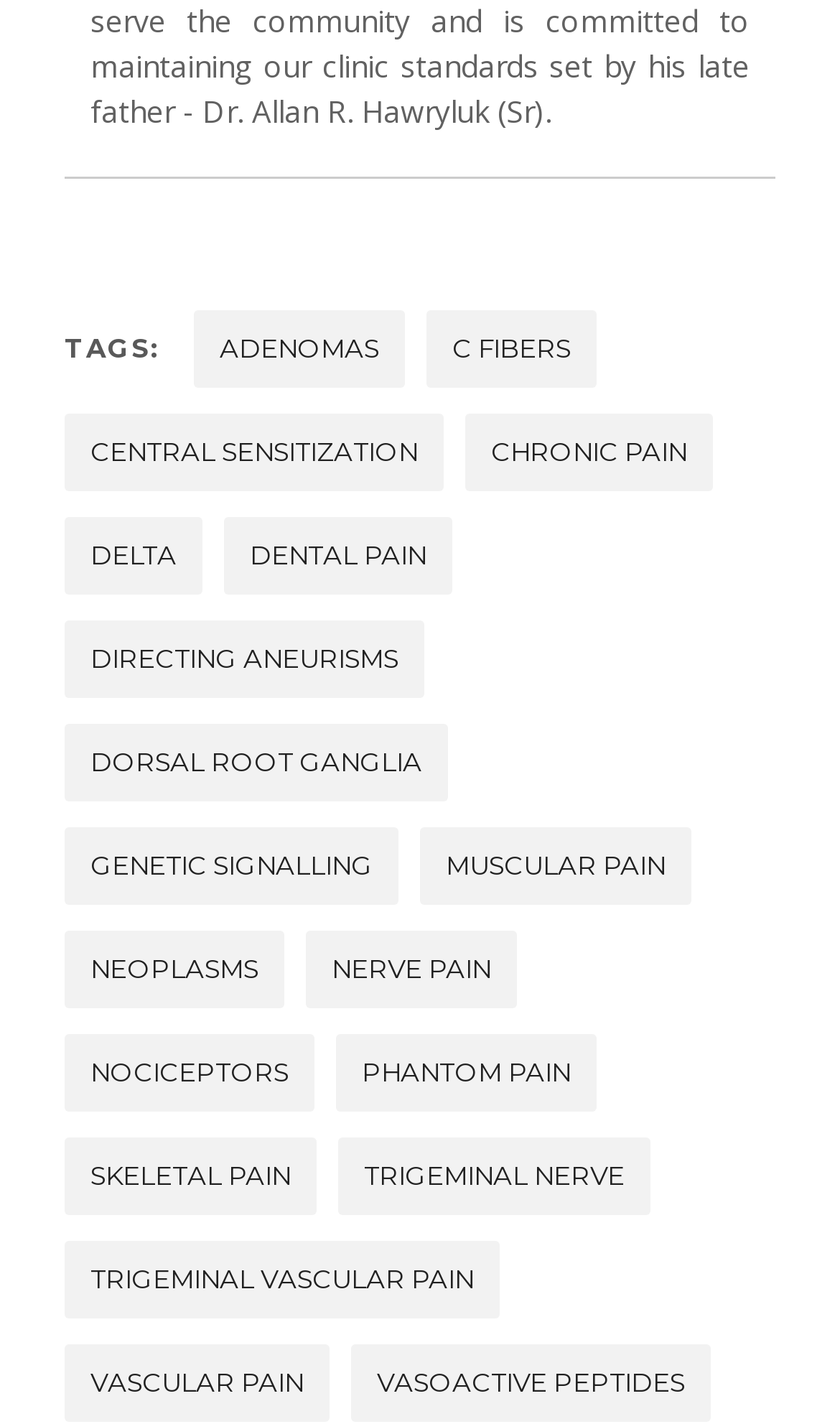Give a succinct answer to this question in a single word or phrase: 
What is the first link on the webpage?

ADENOMAS